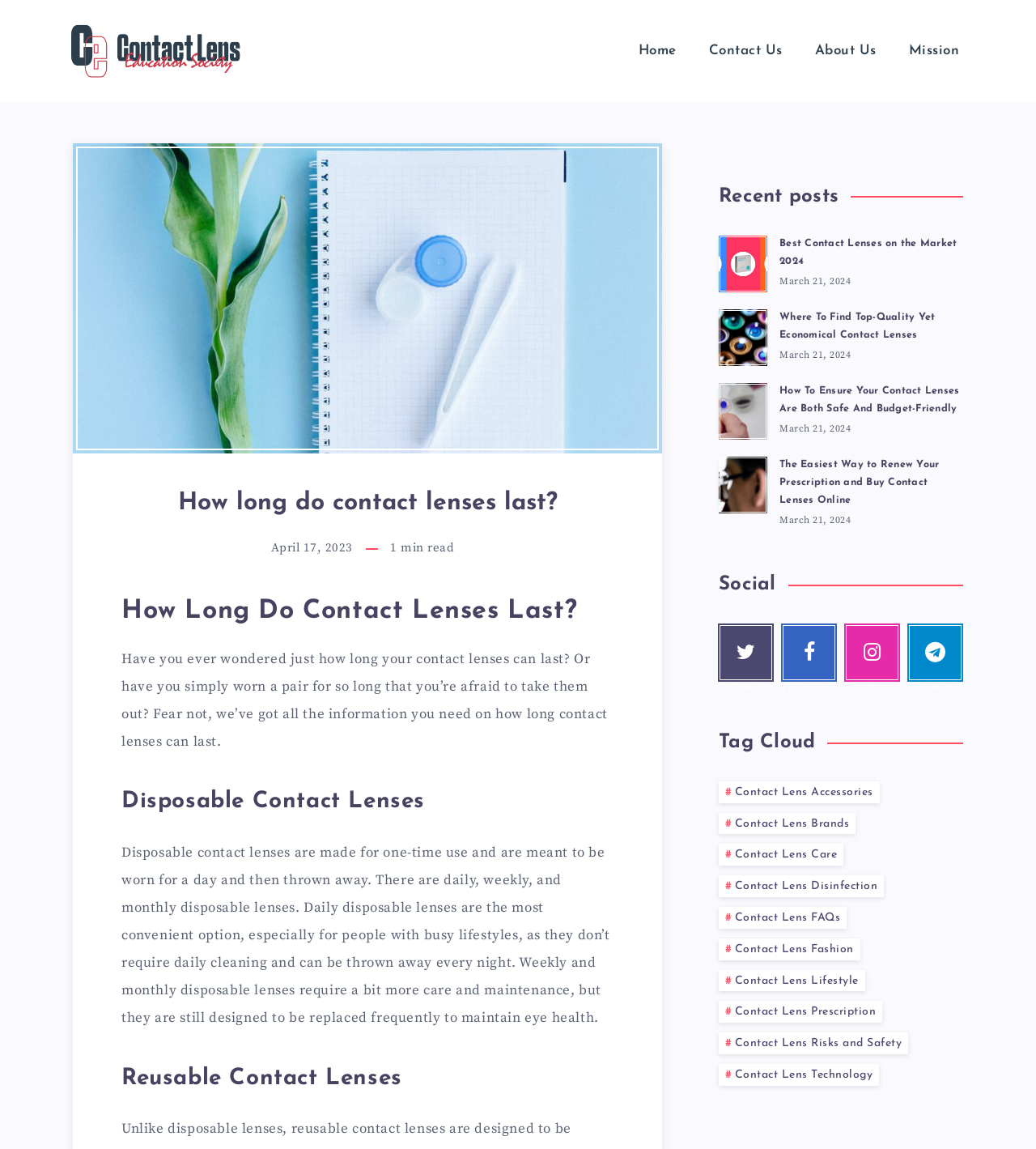What is the topic of the webpage?
Refer to the image and offer an in-depth and detailed answer to the question.

Based on the webpage content, I can see that the topic is about contact lenses, as the headings and articles are all related to contact lenses, such as 'How Long Do Contact Lenses Last?', 'Disposable Contact Lenses', and 'Reusable Contact Lenses'.